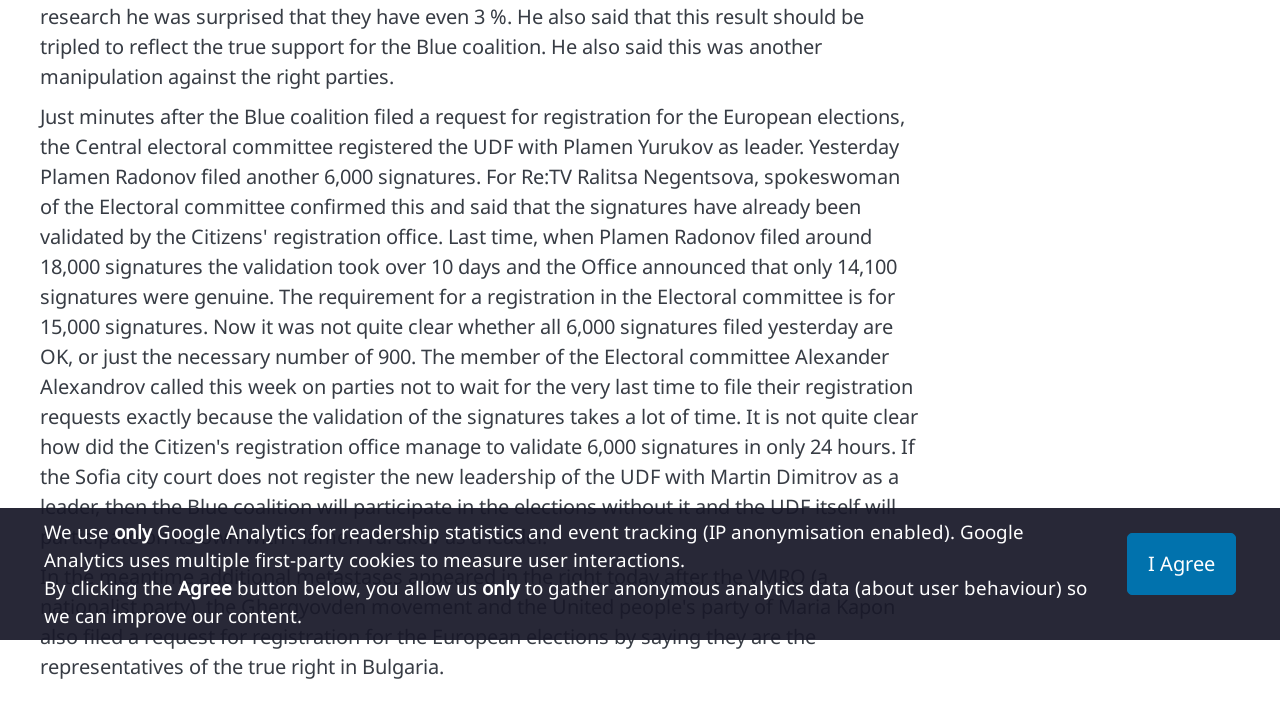Please find the bounding box coordinates (top-left x, top-left y, bottom-right x, bottom-right y) in the screenshot for the UI element described as follows: I Agree

[0.88, 0.757, 0.966, 0.845]